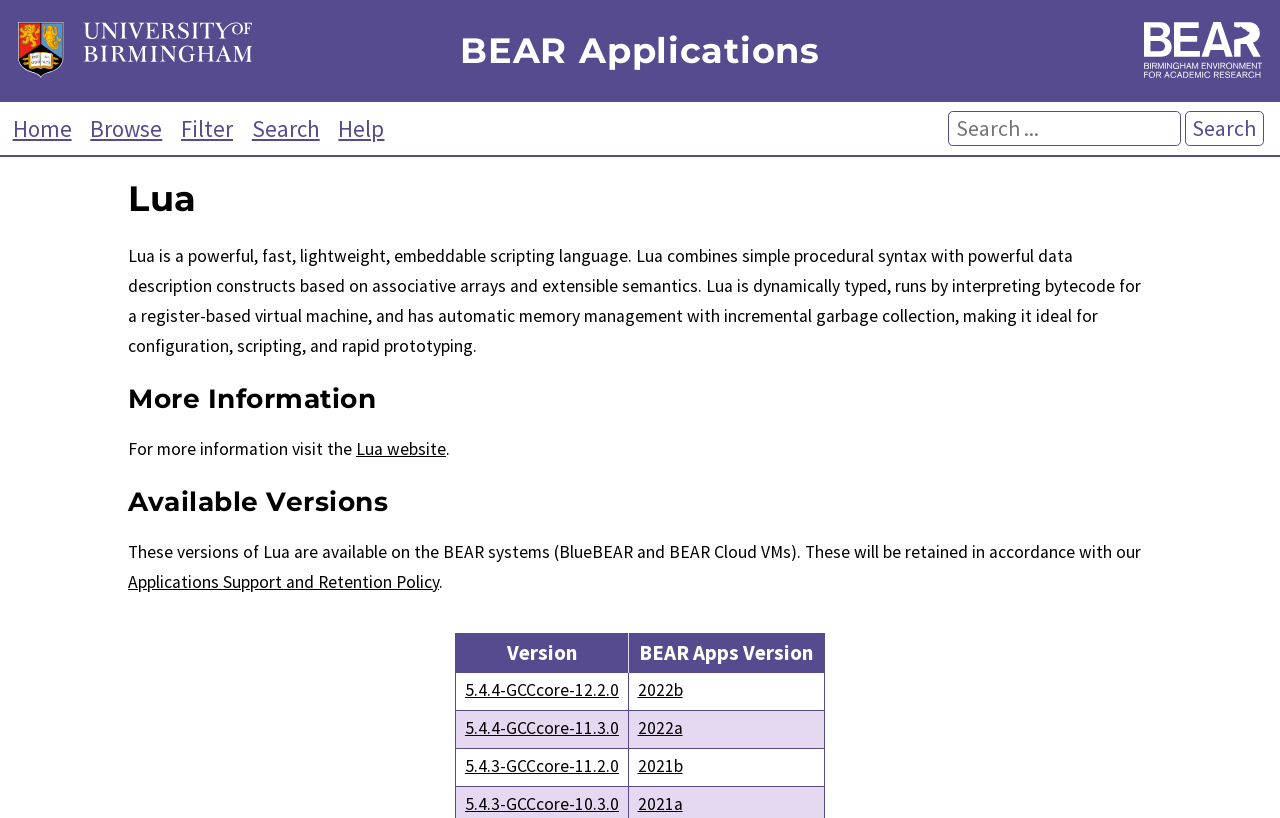What is the logo on the top left corner?
Based on the screenshot, provide your answer in one word or phrase.

University of Birmingham Logo